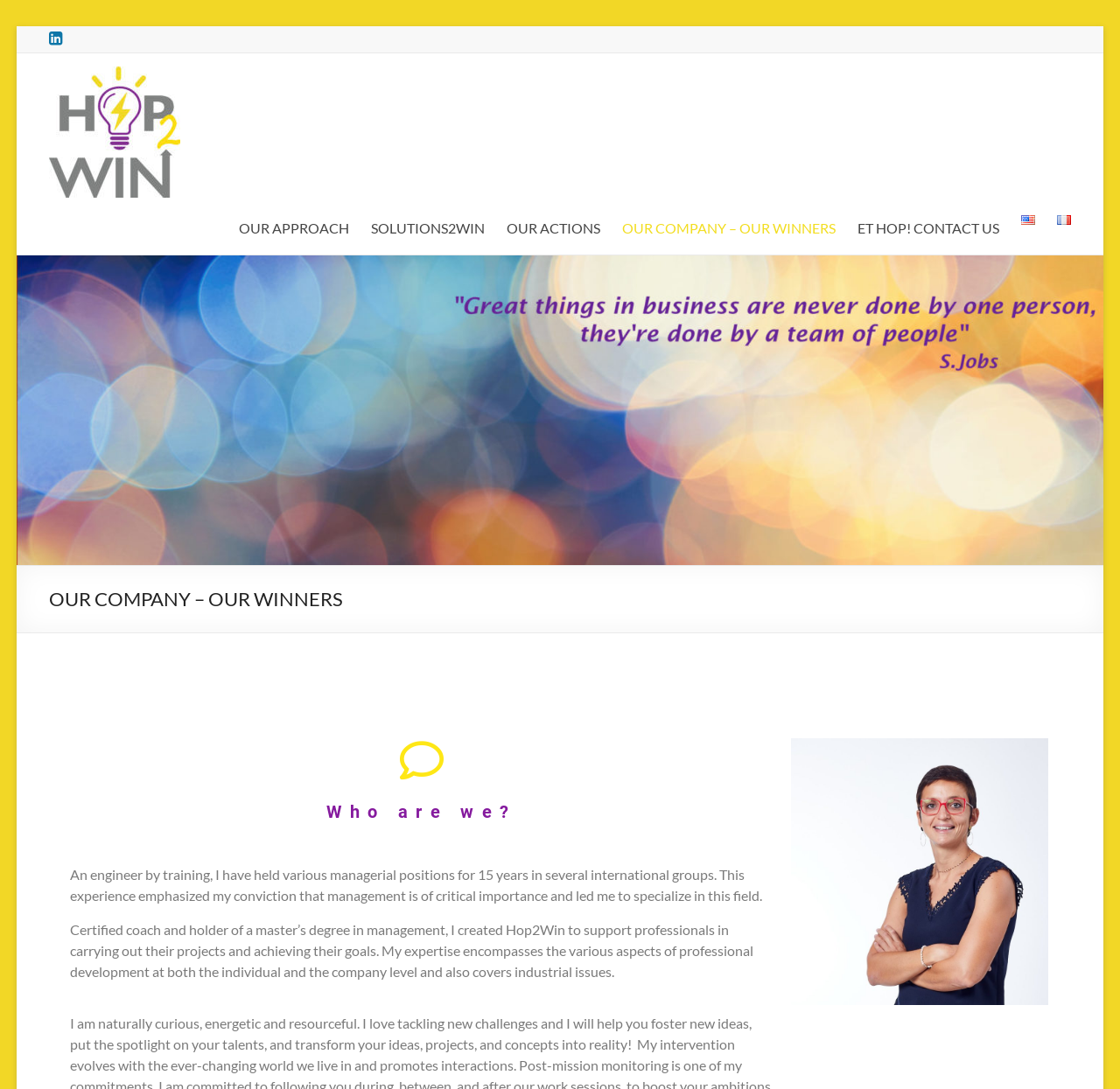Please reply with a single word or brief phrase to the question: 
How many languages are available on this website?

2